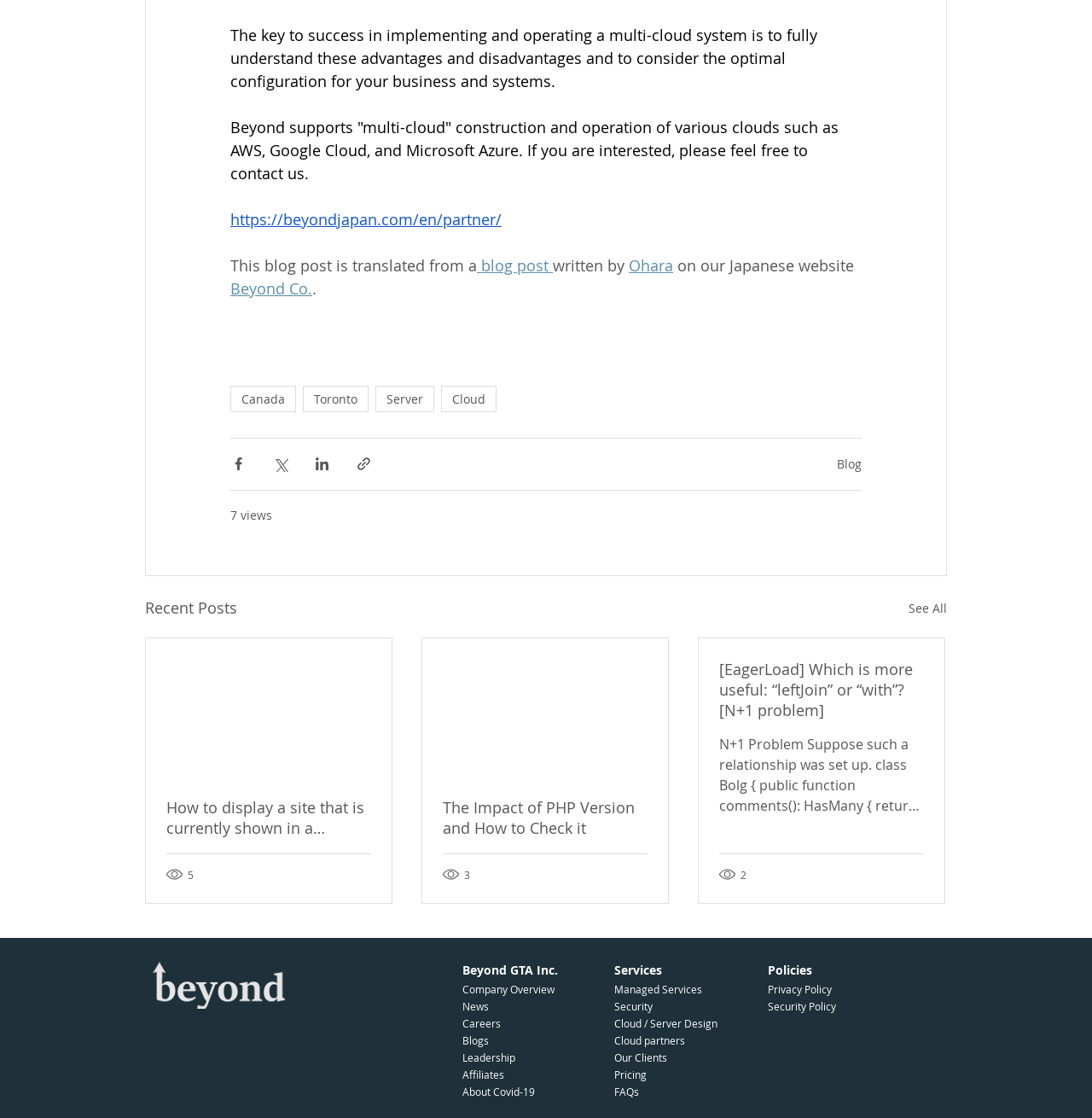Locate the bounding box coordinates of the element you need to click to accomplish the task described by this instruction: "Read the blog post about multi-cloud system".

[0.211, 0.022, 0.752, 0.081]